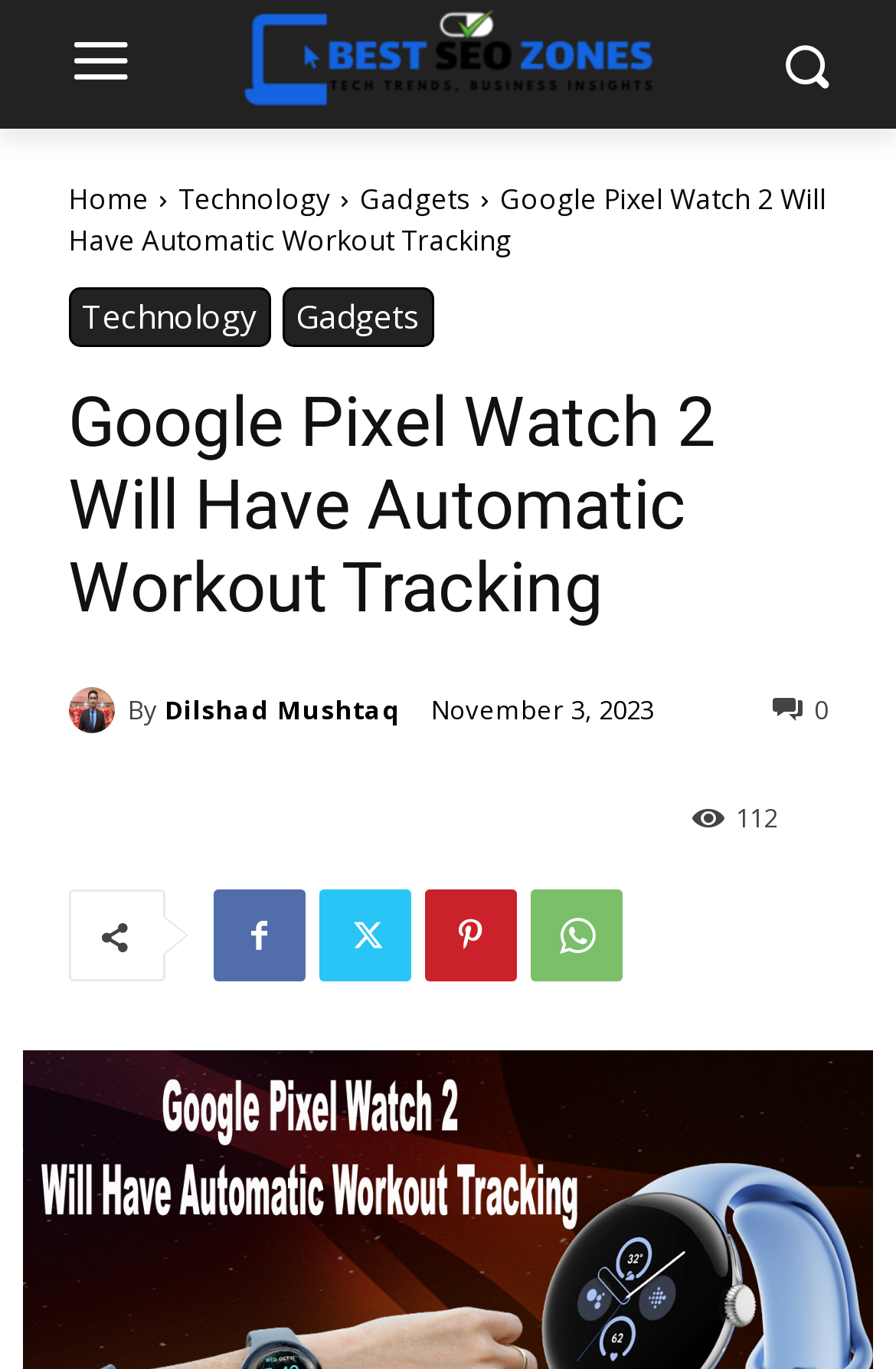Answer the question briefly using a single word or phrase: 
What is the category of this article?

Technology, Gadgets